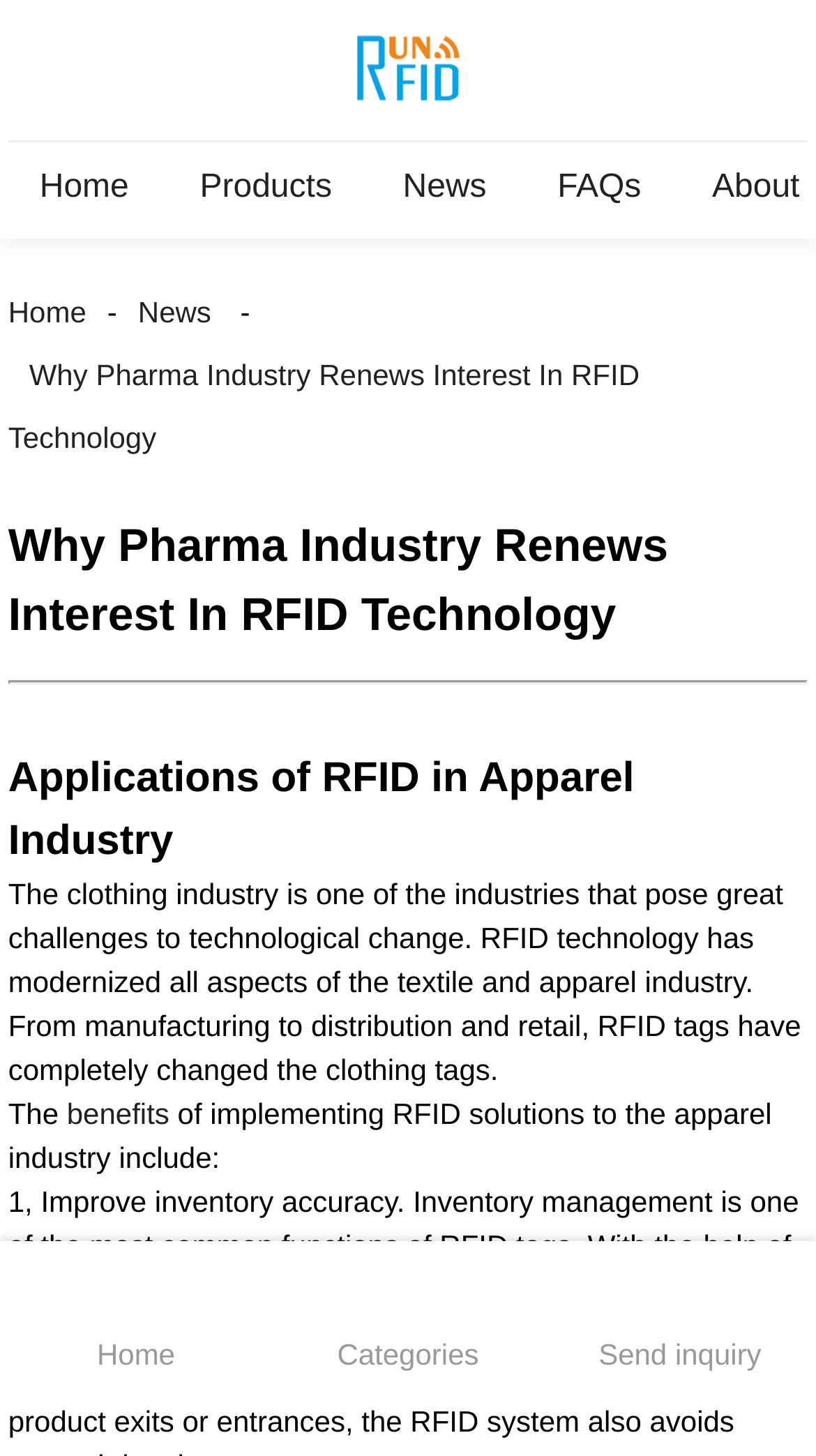Explain the contents of the webpage comprehensively.

The webpage is about the pharmaceutical industry's renewed interest in RFID technology. At the top, there is a logo of "runrfid" on the left side, and a navigation menu with links to "Home", "Products", "News", and "FAQs" on the right side. Below the navigation menu, there are three links: "Home", "News", and a title link to the current article "Why Pharma Industry Renews Interest In RFID Technology".

The main content of the webpage is divided into sections. The first section has a heading with the same title as the webpage, followed by a horizontal separator. The second section has a heading "Applications of RFID in Apparel Industry" and a paragraph of text that discusses how RFID technology has modernized the textile and apparel industry. Below the paragraph, there is a link to "benefits" and a sentence that introduces the advantages of implementing RFID solutions to the apparel industry.

On the top-right corner, there are three buttons: "Home", "Categories", and "Send inquiry", each with an emphasis element.